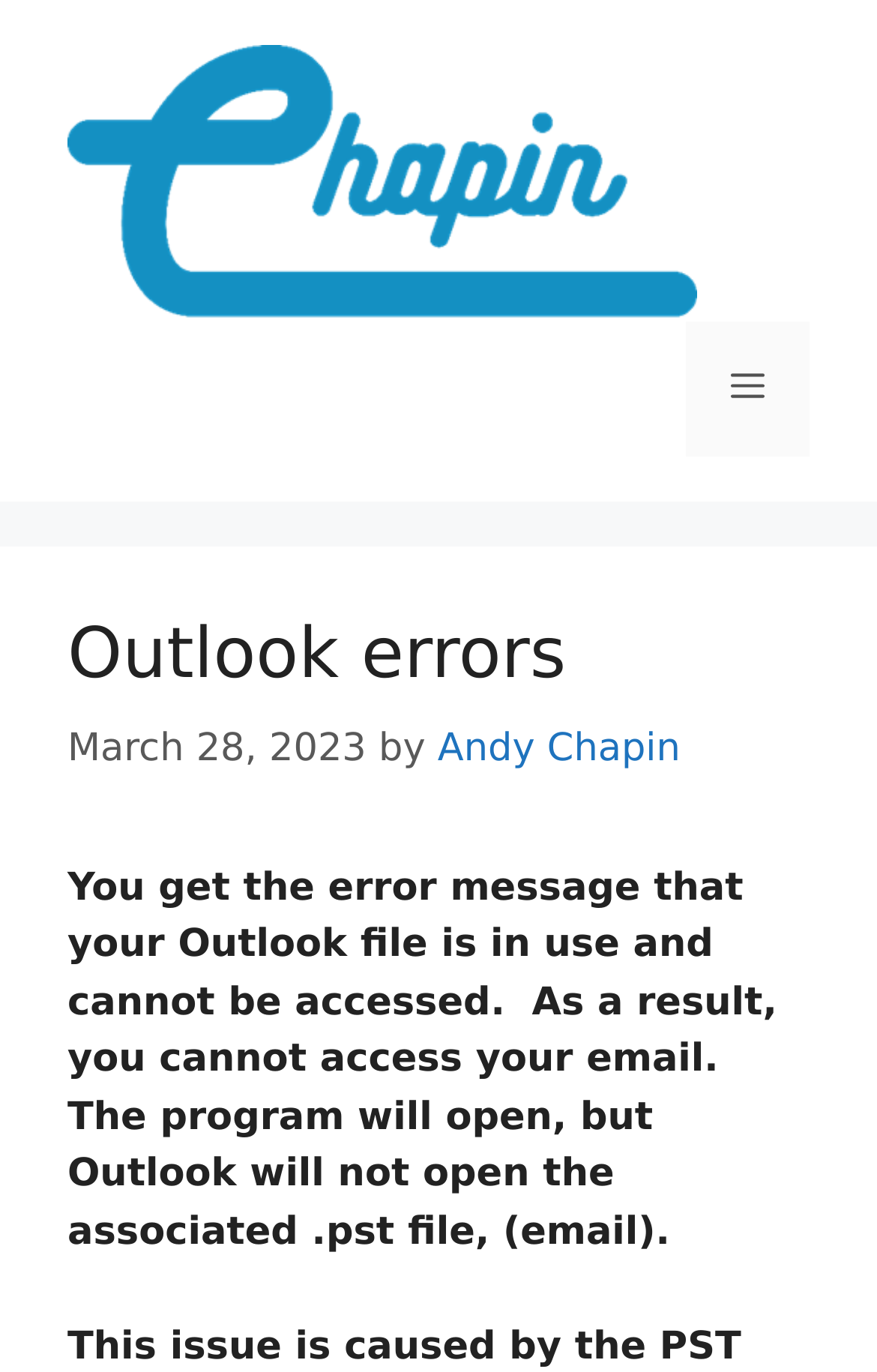Find the bounding box coordinates for the UI element that matches this description: "alt="Chapin Business Services"".

[0.077, 0.116, 0.795, 0.149]